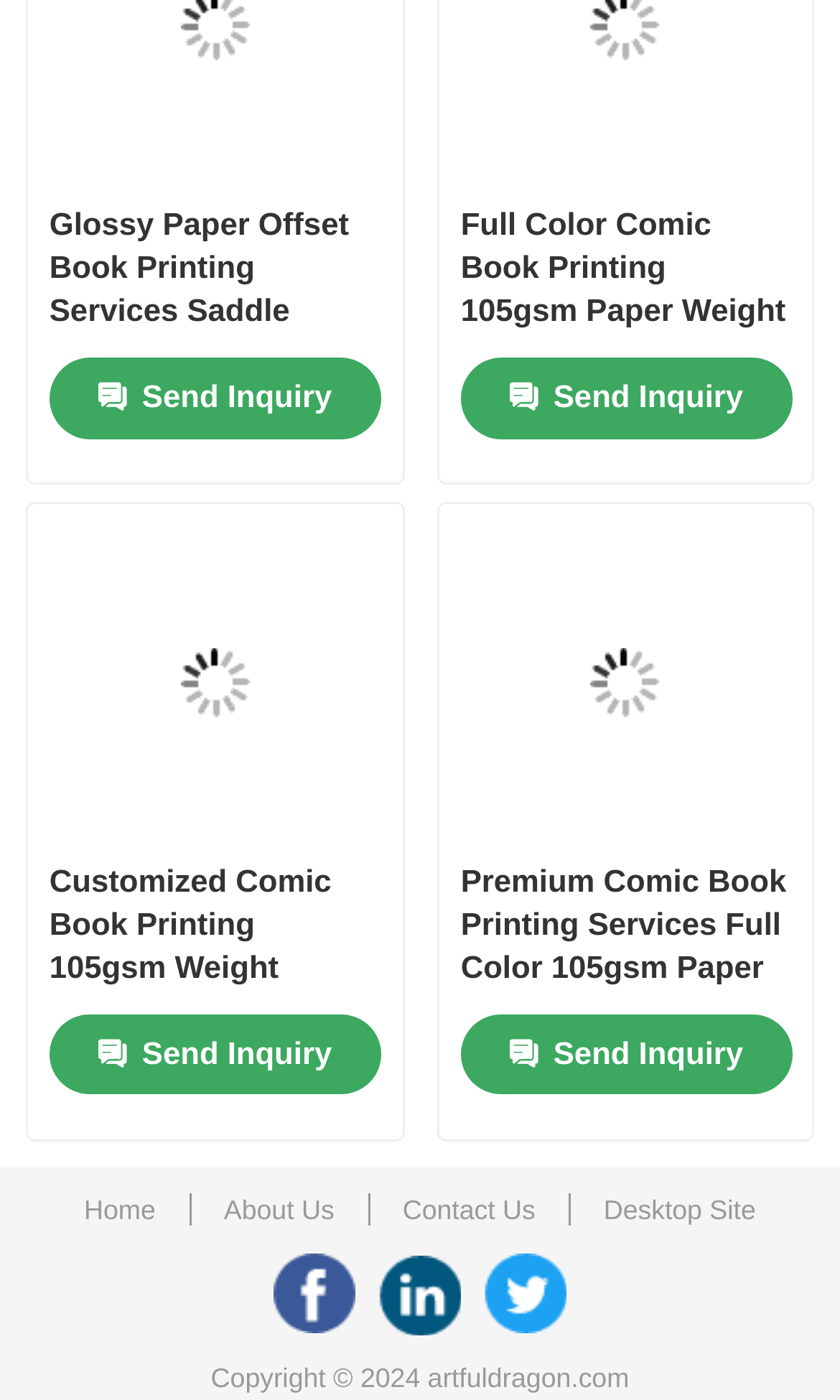What type of printing services are offered?
Using the visual information from the image, give a one-word or short-phrase answer.

Book printing